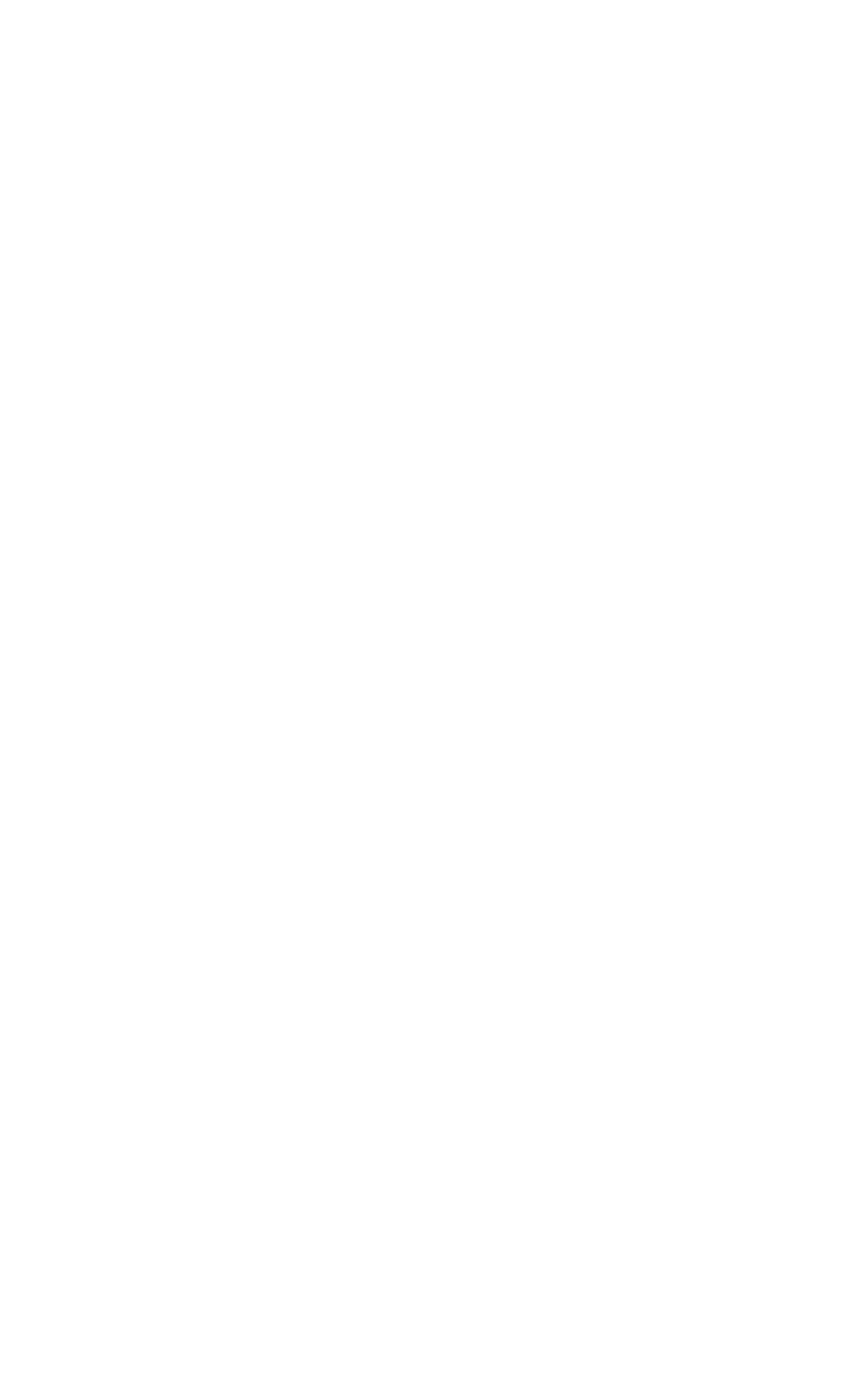Locate the bounding box coordinates of the element you need to click to accomplish the task described by this instruction: "Email us at fly@challengejetcharter.com".

[0.126, 0.975, 0.503, 0.999]